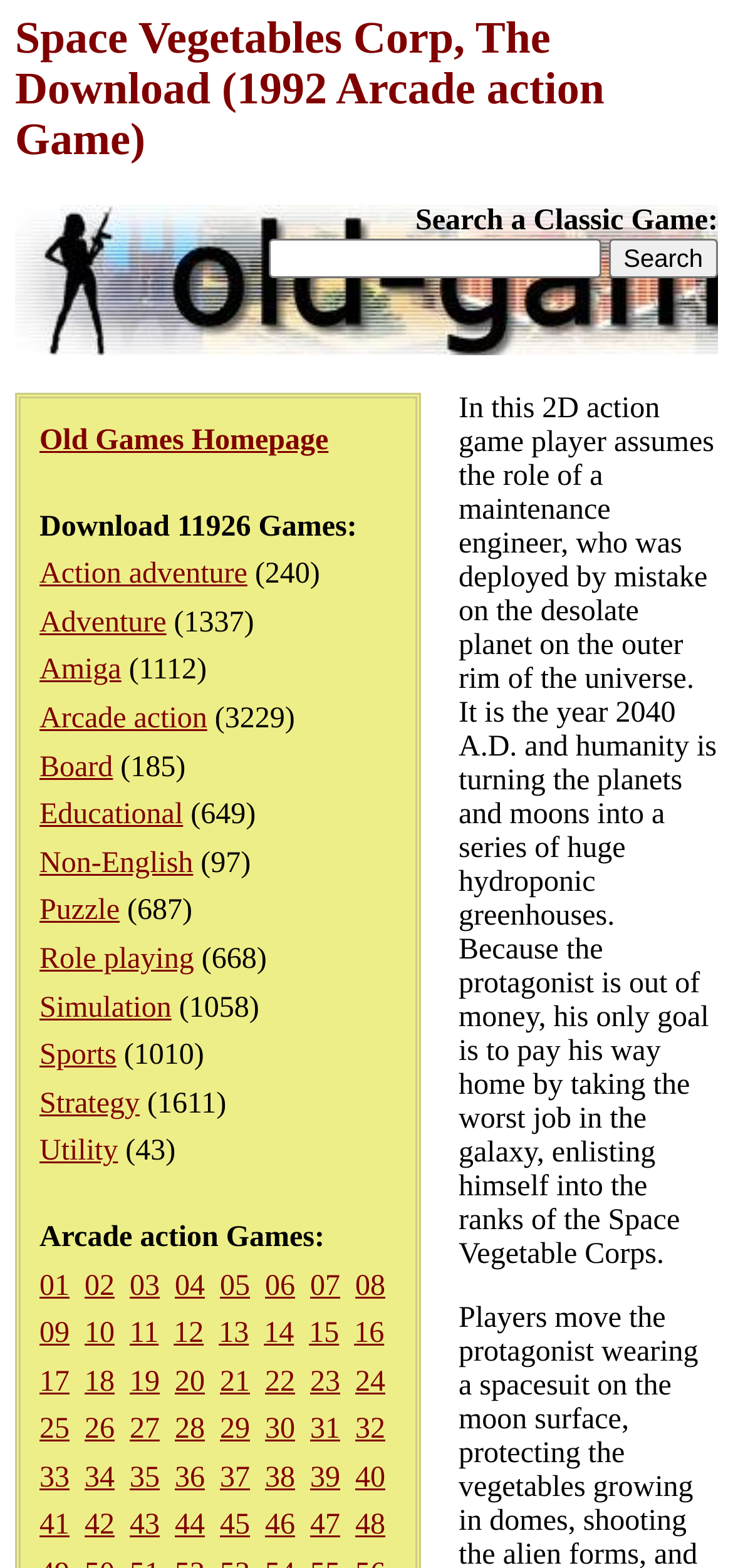Locate the bounding box coordinates of the region to be clicked to comply with the following instruction: "Download Arcade action games". The coordinates must be four float numbers between 0 and 1, in the form [left, top, right, bottom].

[0.054, 0.448, 0.283, 0.469]